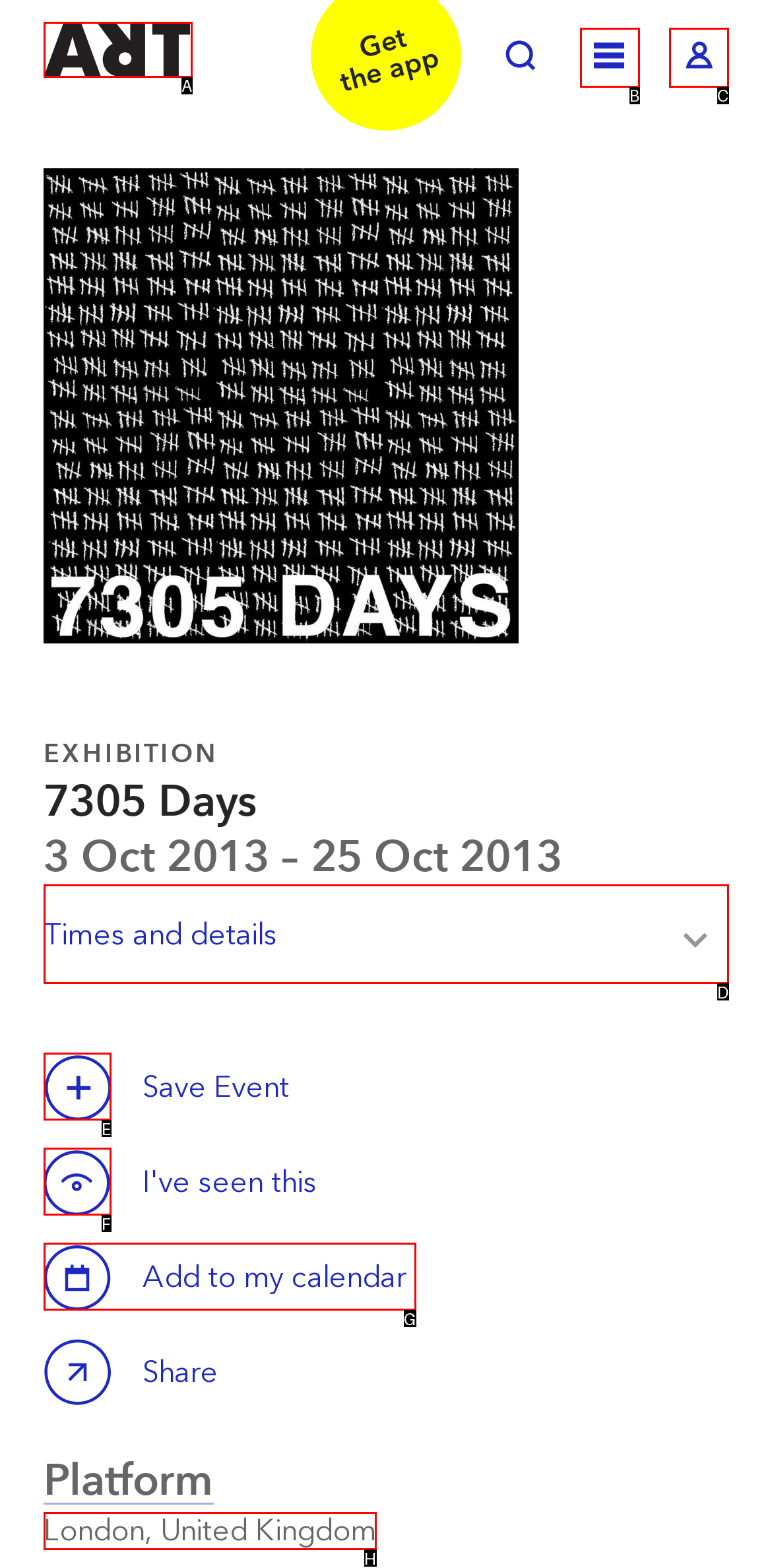Identify which HTML element matches the description: Welcome to ArtRabbit. Answer with the correct option's letter.

A